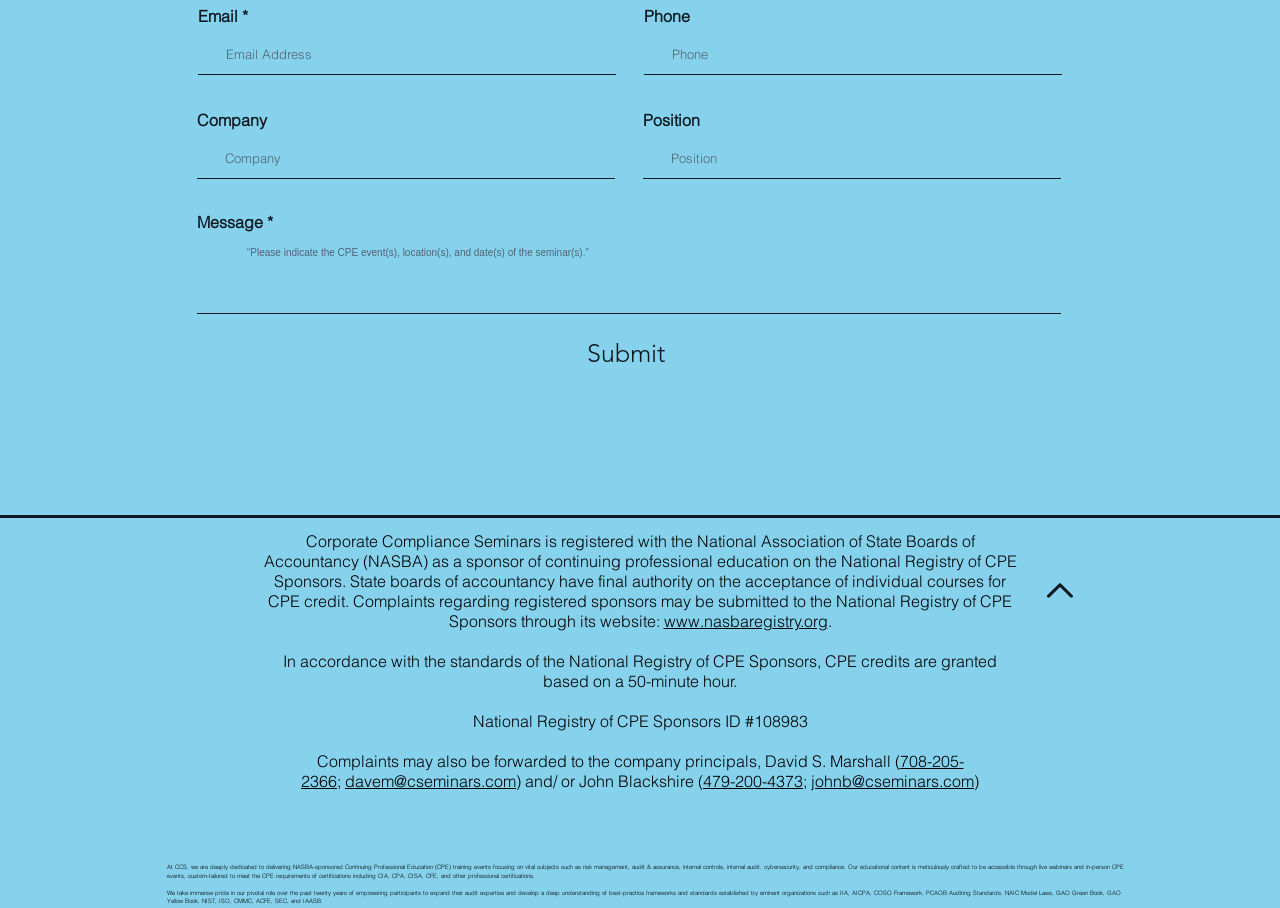Determine the bounding box coordinates (top-left x, top-left y, bottom-right x, bottom-right y) of the UI element described in the following text: name="company" placeholder="Company"

[0.154, 0.151, 0.48, 0.198]